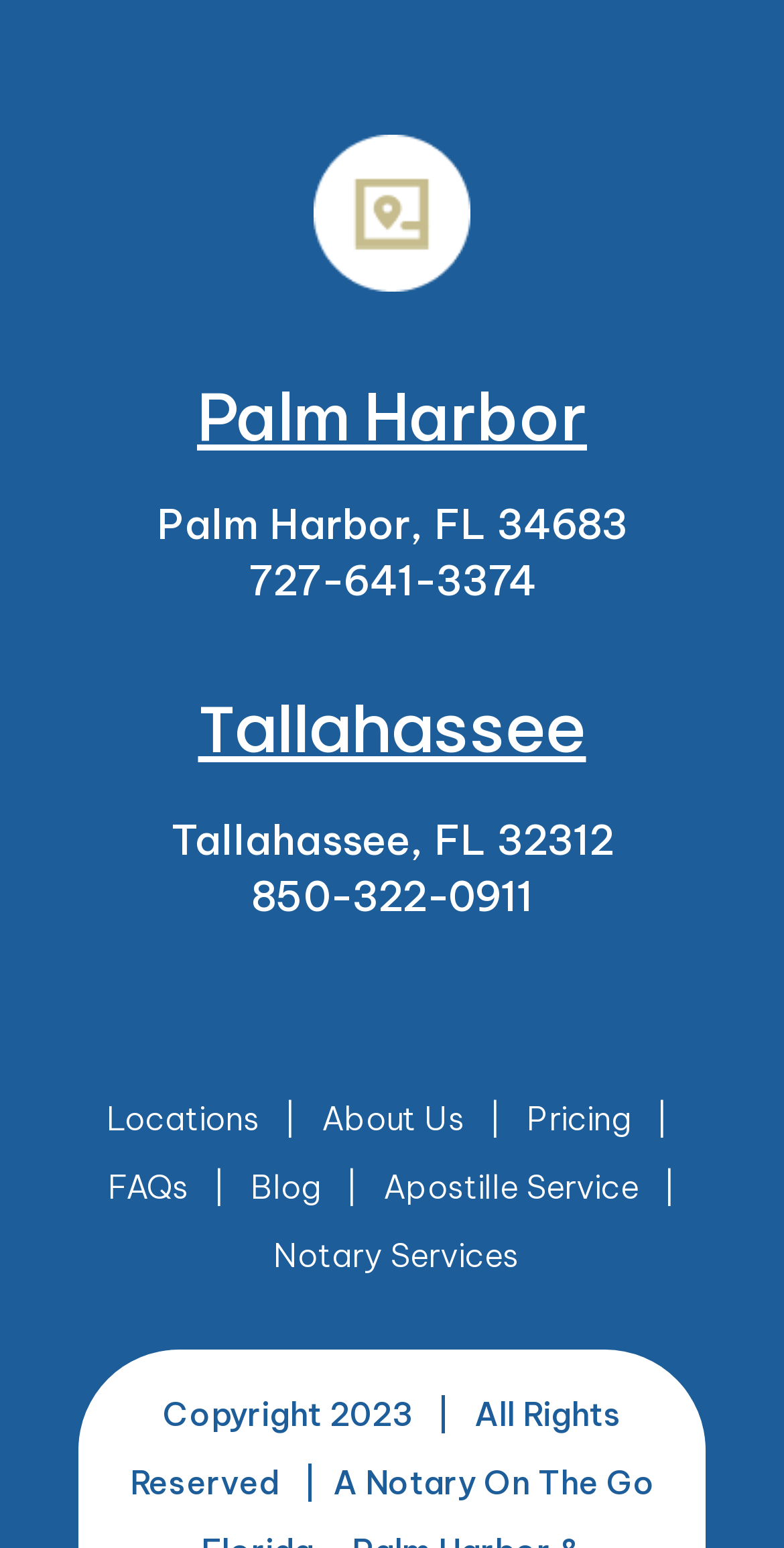What is the city associated with the 'Palm Harbor' location?
Respond to the question with a well-detailed and thorough answer.

I found the city associated with the 'Palm Harbor' location by looking for the StaticText element that contains the city name near the 'Palm Harbor' heading.